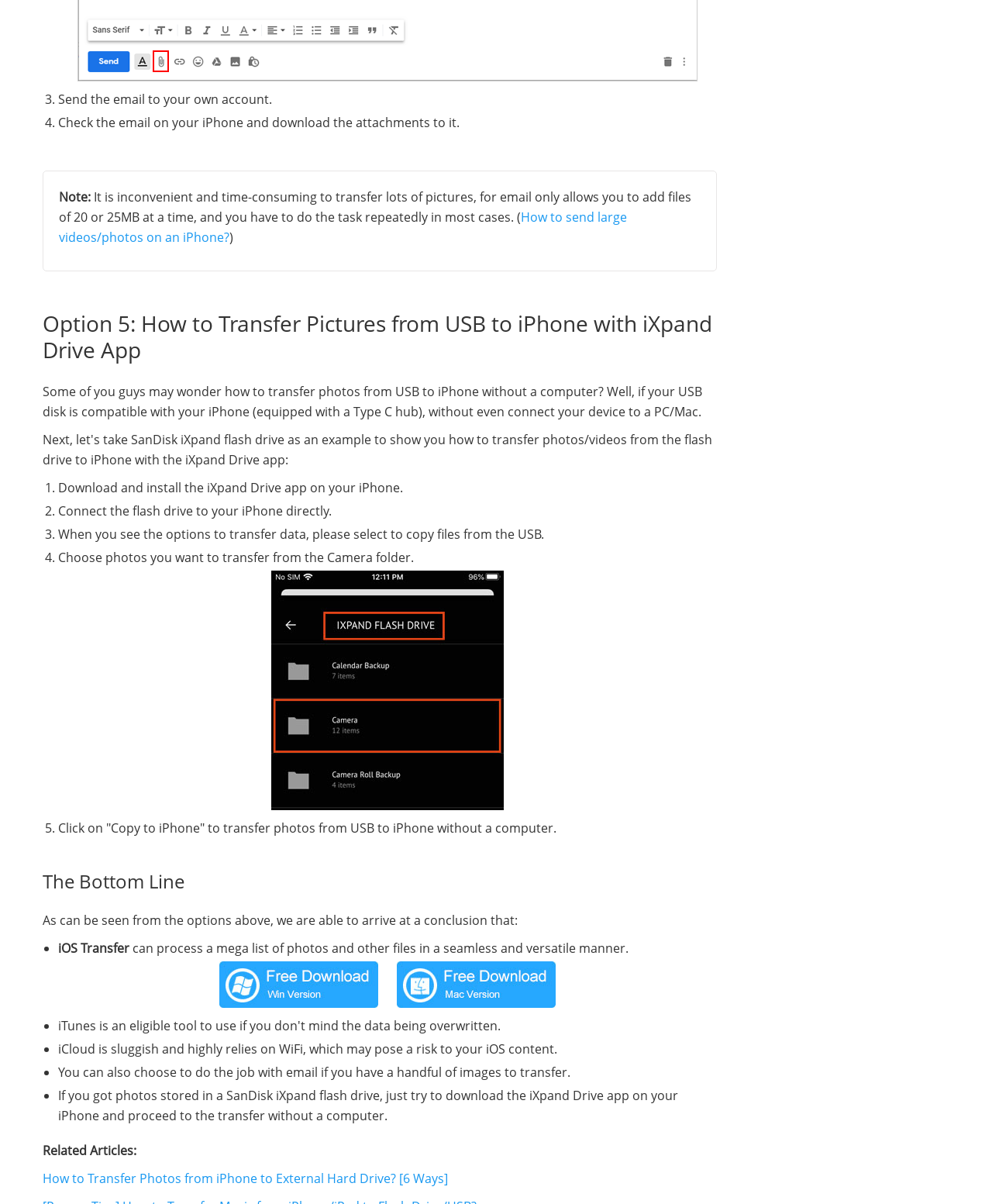Answer the following inquiry with a single word or phrase:
What is the limitation of sending emails with attachments?

20 or 25MB